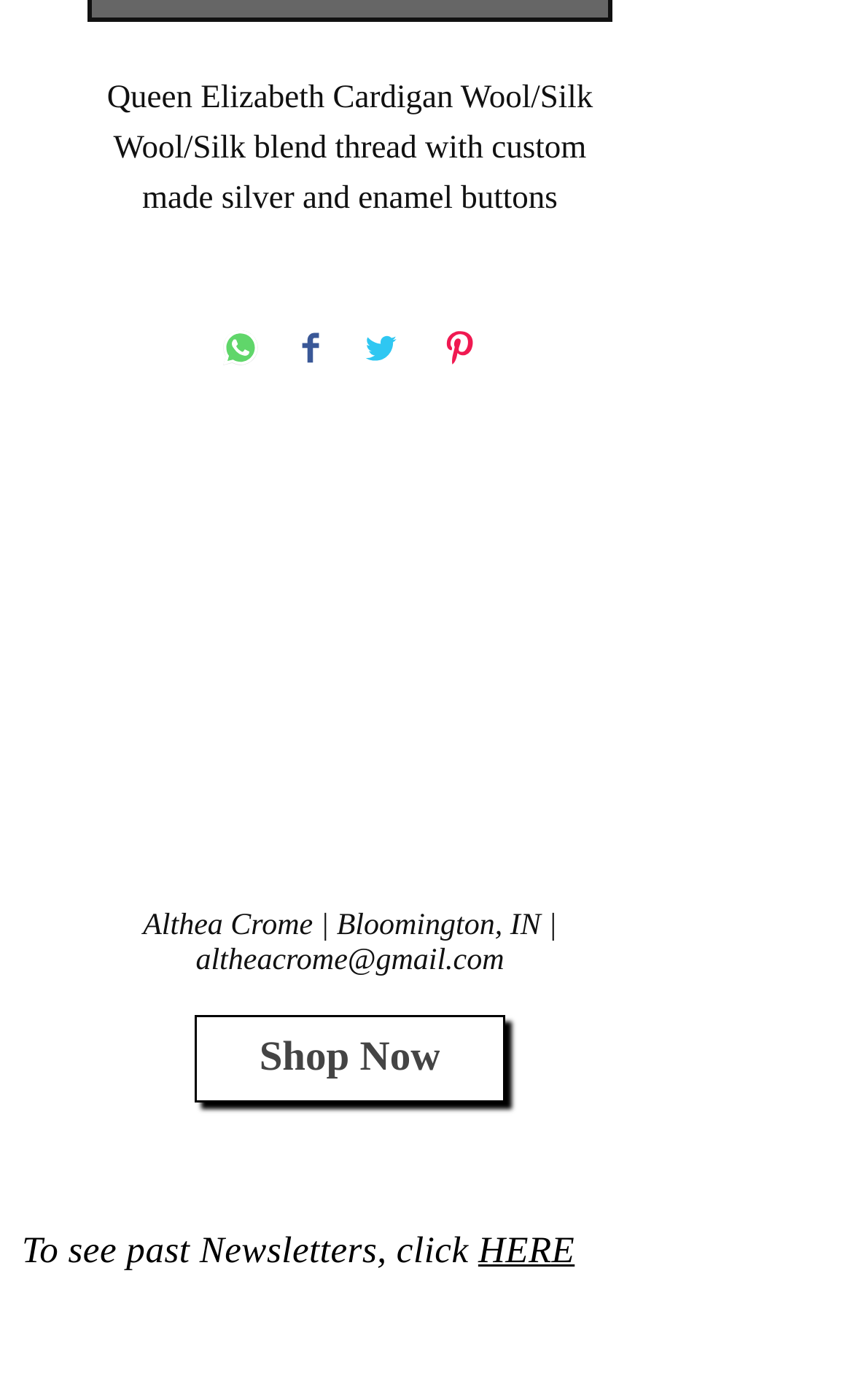Can you find the bounding box coordinates for the element that needs to be clicked to execute this instruction: "View past Newsletters"? The coordinates should be given as four float numbers between 0 and 1, i.e., [left, top, right, bottom].

[0.561, 0.878, 0.674, 0.908]